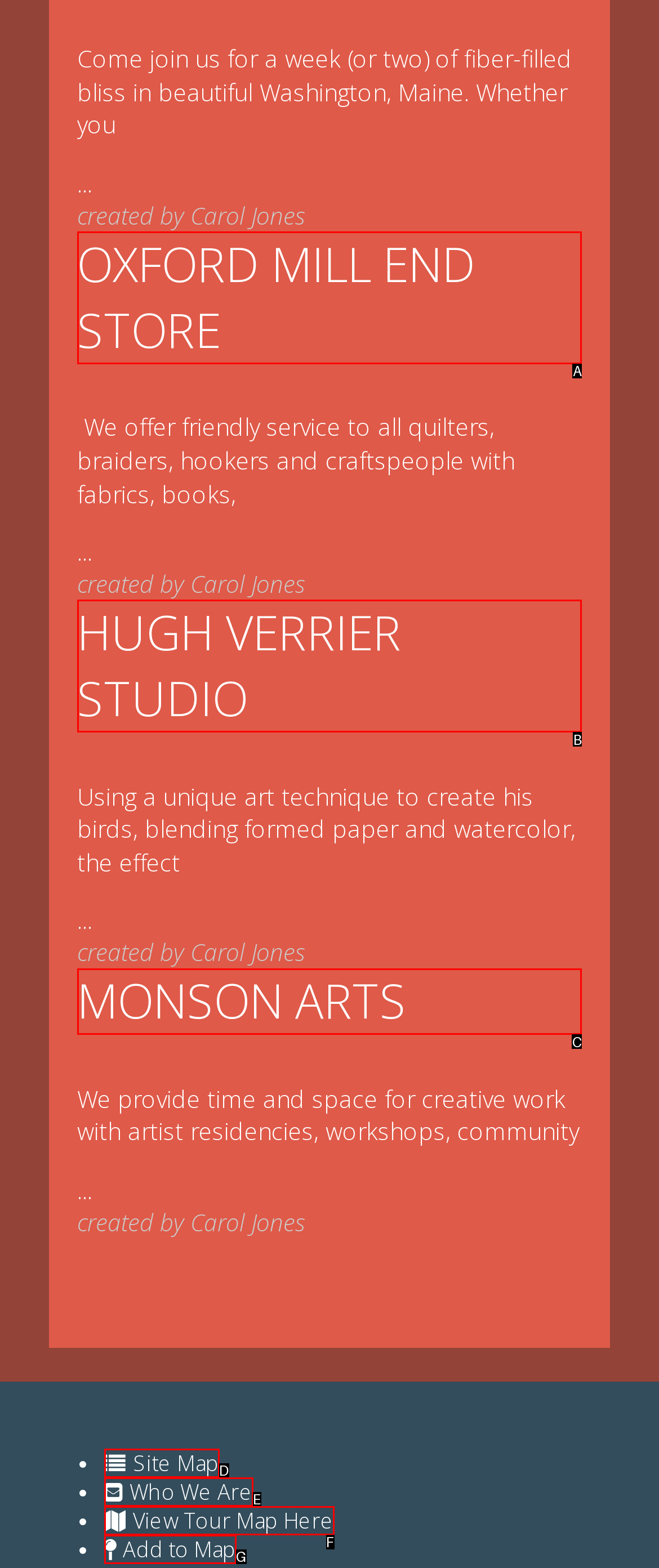Looking at the description: Hugh Verrier Studio, identify which option is the best match and respond directly with the letter of that option.

B